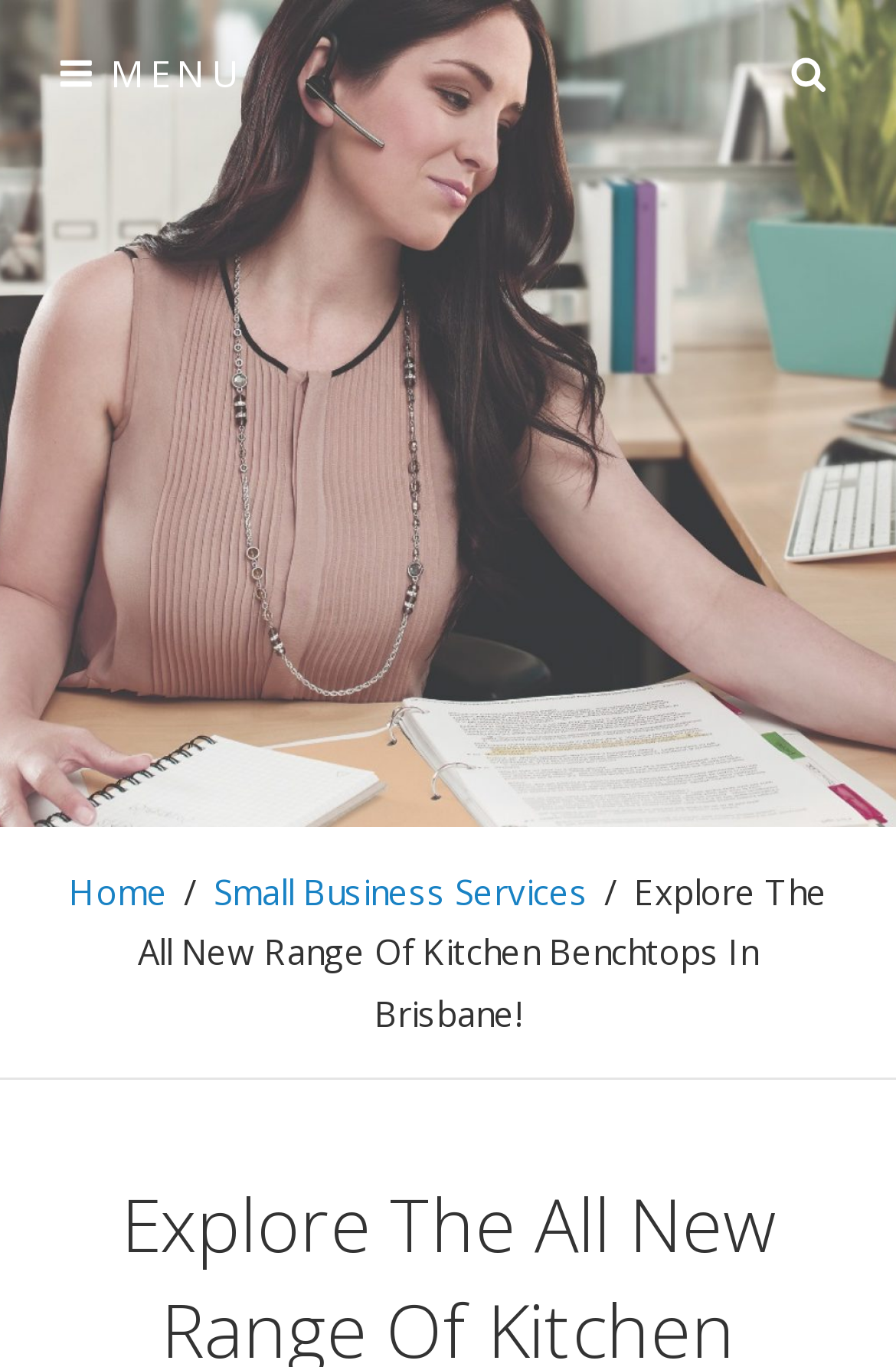What is the main category of services offered?
Based on the screenshot, answer the question with a single word or phrase.

Small Business Services